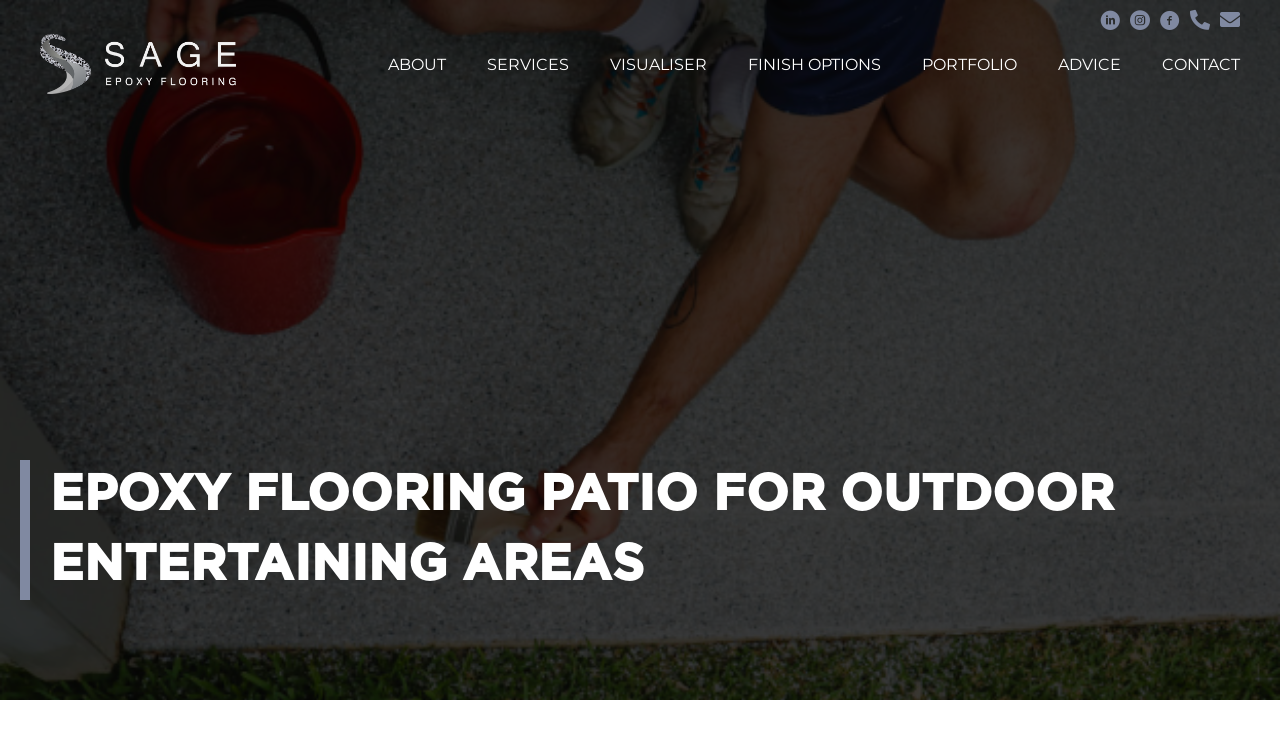Pinpoint the bounding box coordinates of the clickable area needed to execute the instruction: "click the logo". The coordinates should be specified as four float numbers between 0 and 1, i.e., [left, top, right, bottom].

[0.031, 0.069, 0.184, 0.101]